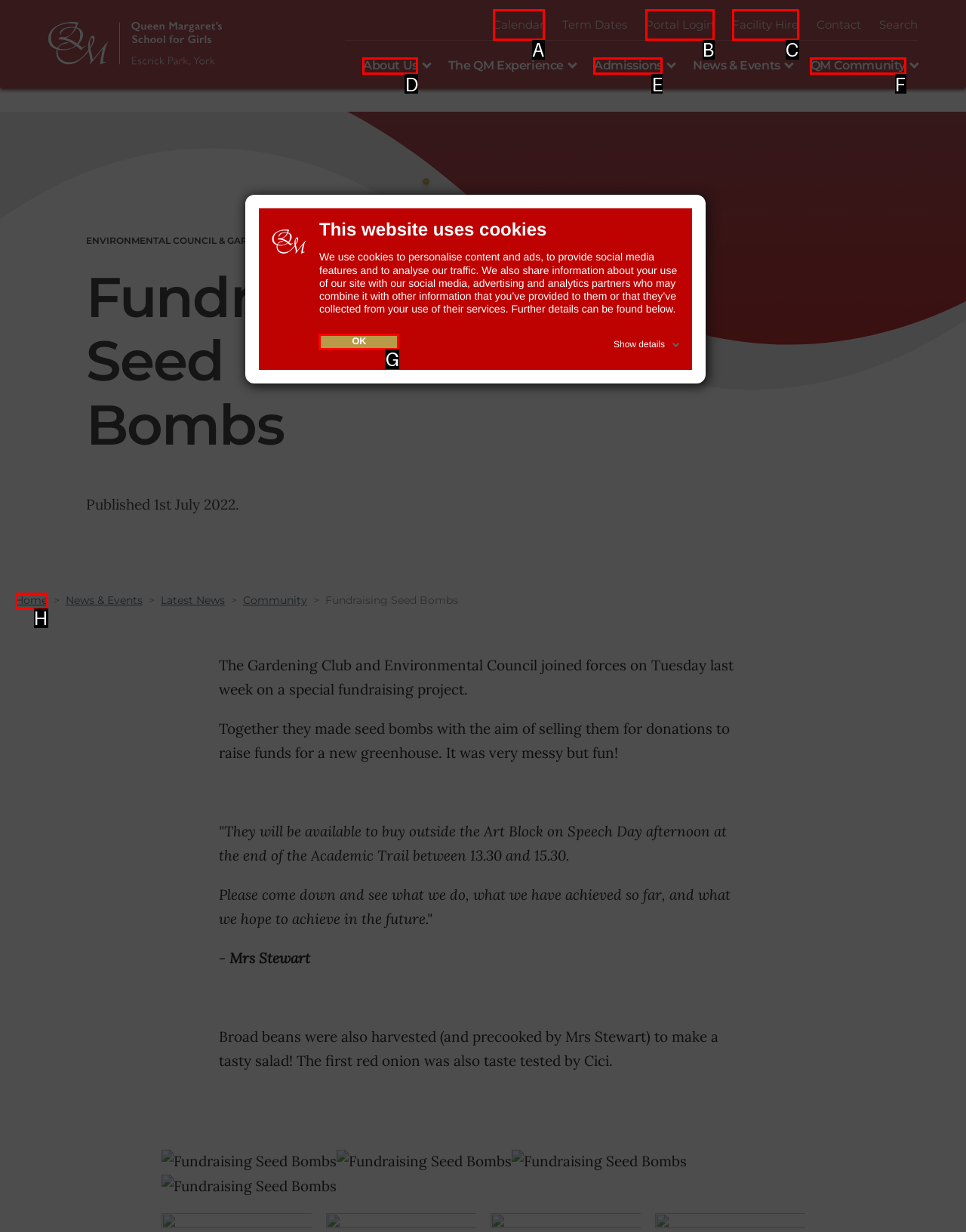Which HTML element should be clicked to perform the following task: Click the 'OK' button
Reply with the letter of the appropriate option.

G